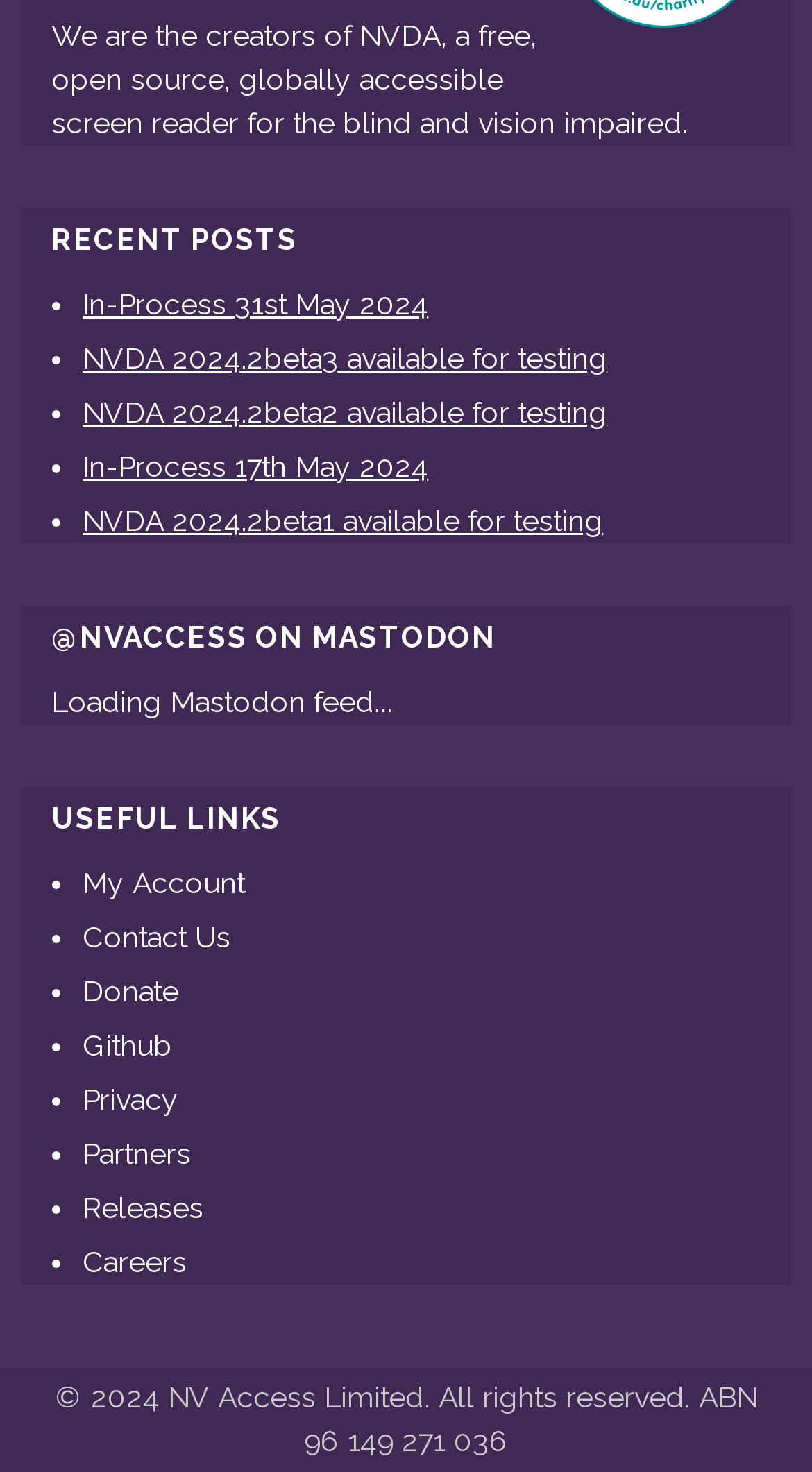Locate the bounding box coordinates for the element described below: "Github". The coordinates must be four float values between 0 and 1, formatted as [left, top, right, bottom].

[0.102, 0.699, 0.212, 0.721]